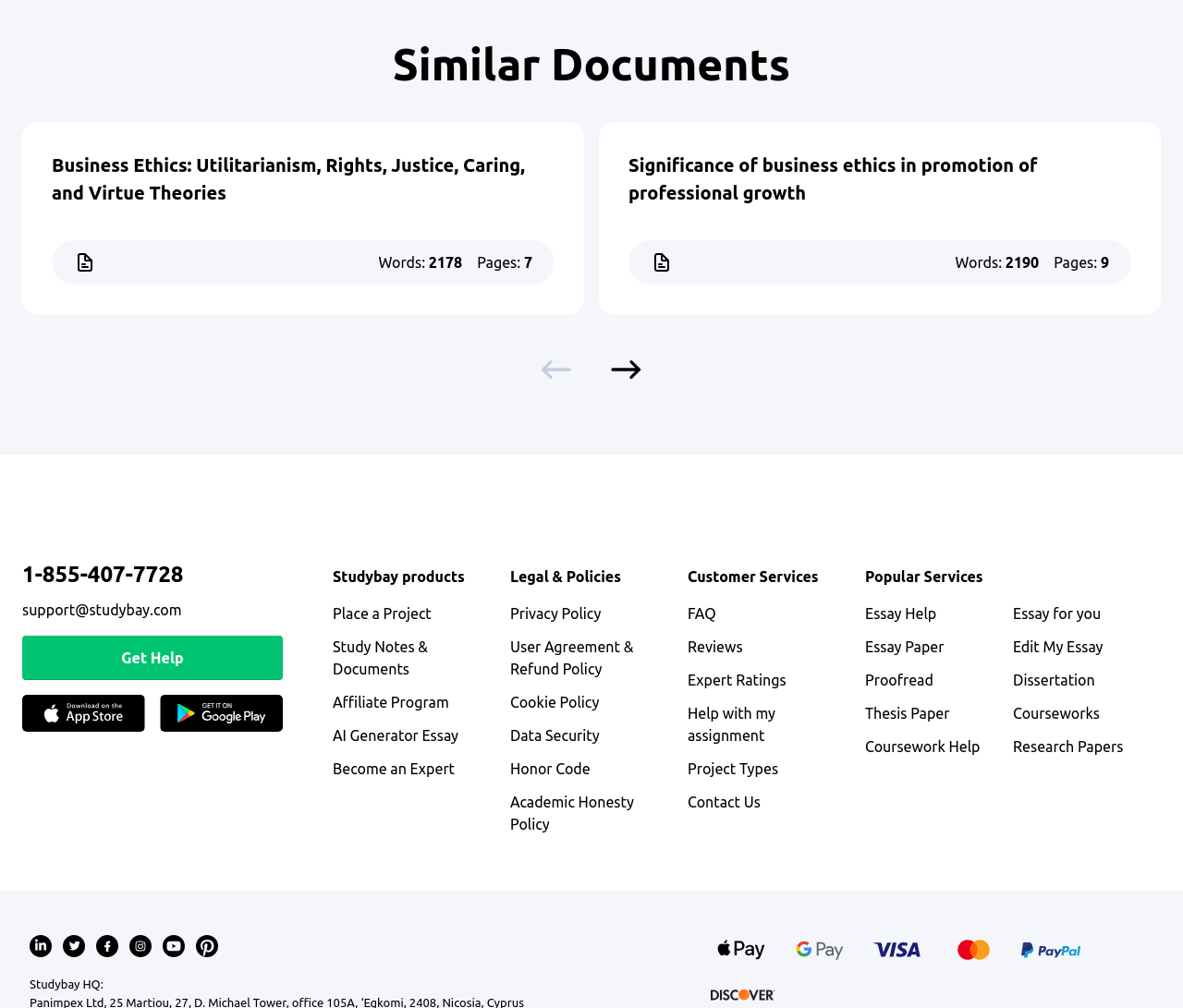Please find the bounding box coordinates for the clickable element needed to perform this instruction: "Place a Project".

[0.281, 0.601, 0.365, 0.617]